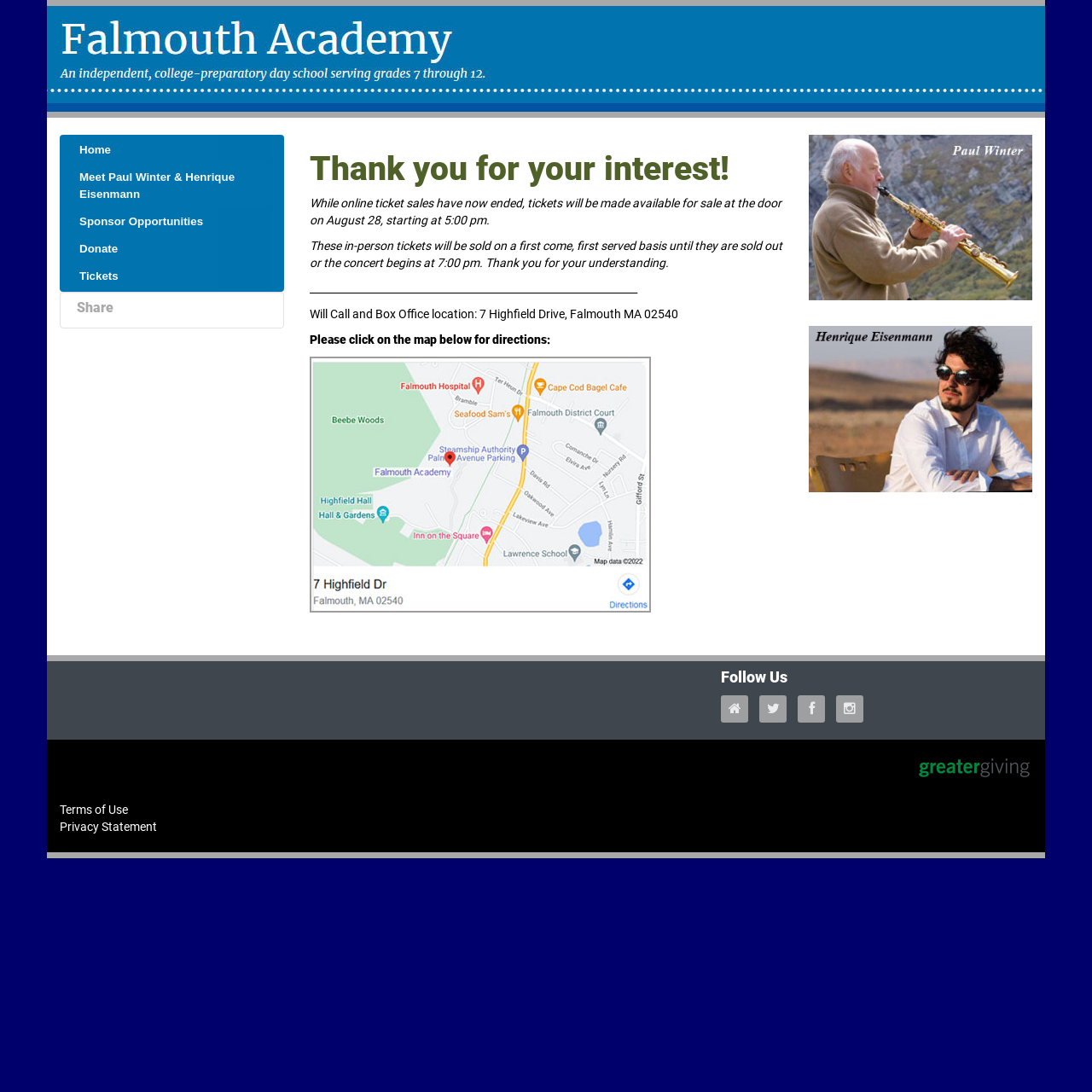Identify the bounding box coordinates of the element to click to follow this instruction: 'View the 'Map''. Ensure the coordinates are four float values between 0 and 1, provided as [left, top, right, bottom].

[0.283, 0.444, 0.596, 0.457]